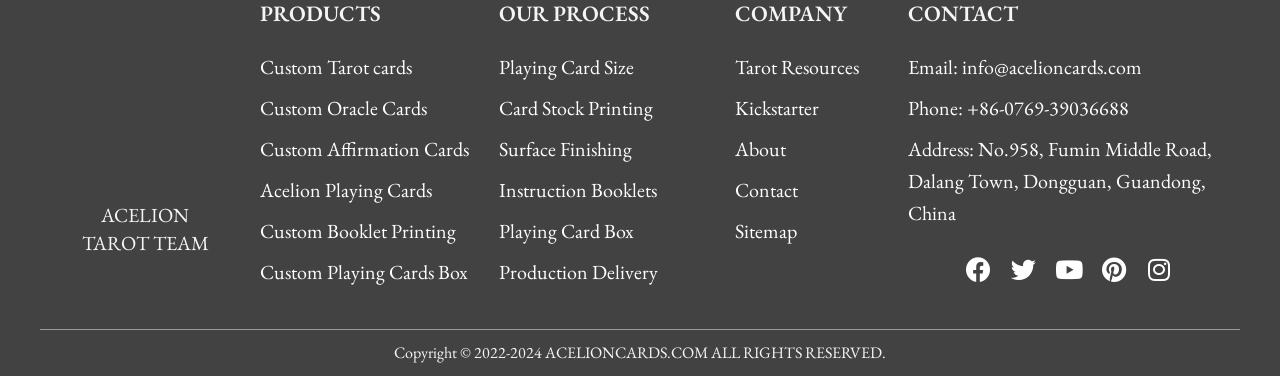What social media platforms does the company have?
From the image, provide a succinct answer in one word or a short phrase.

Facebook, Twitter, Youtube, Pinterest, Instagram